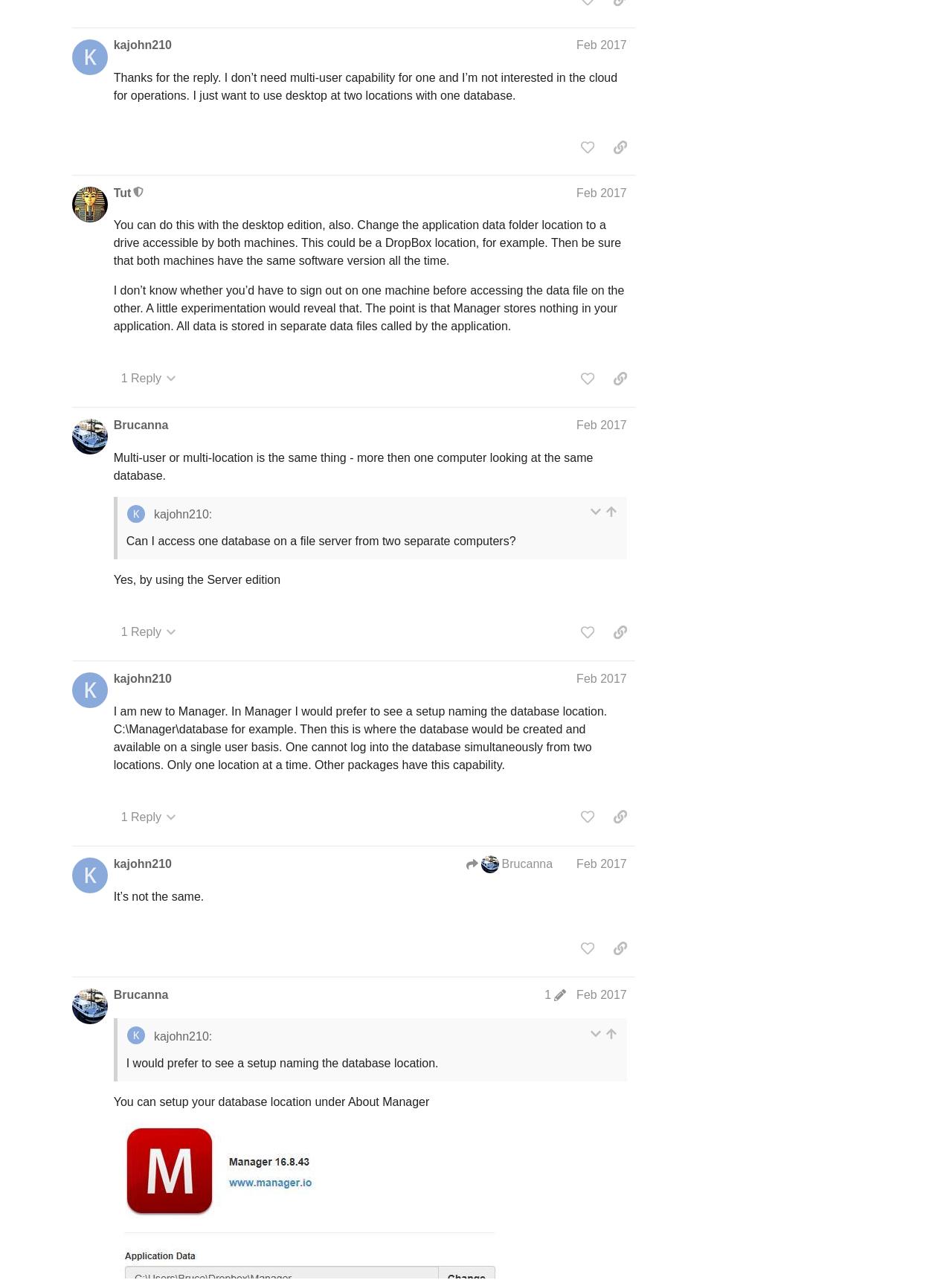Please determine the bounding box of the UI element that matches this description: B.S. Meteorology degree – curriculum. The coordinates should be given as (top-left x, top-left y, bottom-right x, bottom-right y), with all values between 0 and 1.

None